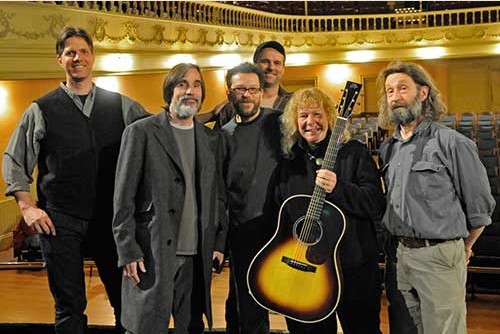Generate a descriptive account of all visible items and actions in the image.

The image captures a joyful moment featuring six individuals posing together on stage in a concert hall setting. The ambiance suggests a celebratory context, likely following a performance. The central figure holds an acoustic guitar, proudly displaying the instrument while surrounded by the others, who exhibit smiles and camaraderie. 

Among the group are three men in casual attire and three men with longer hair, contributing to a relaxed and informal vibe. It appears that they may have a connection, possibly as band members, friends, or collaborators, given their close arrangement and lively expressions. The elegant theater backdrop, characterized by ornate detailing and tiered seating, enhances the festive atmosphere, hinting at a recently concluded event, such as a concert or a competition.

This gathering is likely related to a contest mentioned in the text, highlighting that Chris and Jascha, presumably two of the individuals in the photo, won a guitar during the Jackson Browne concert. This occasion celebrates that achievement, fostering a sense of community and shared experience among the group.